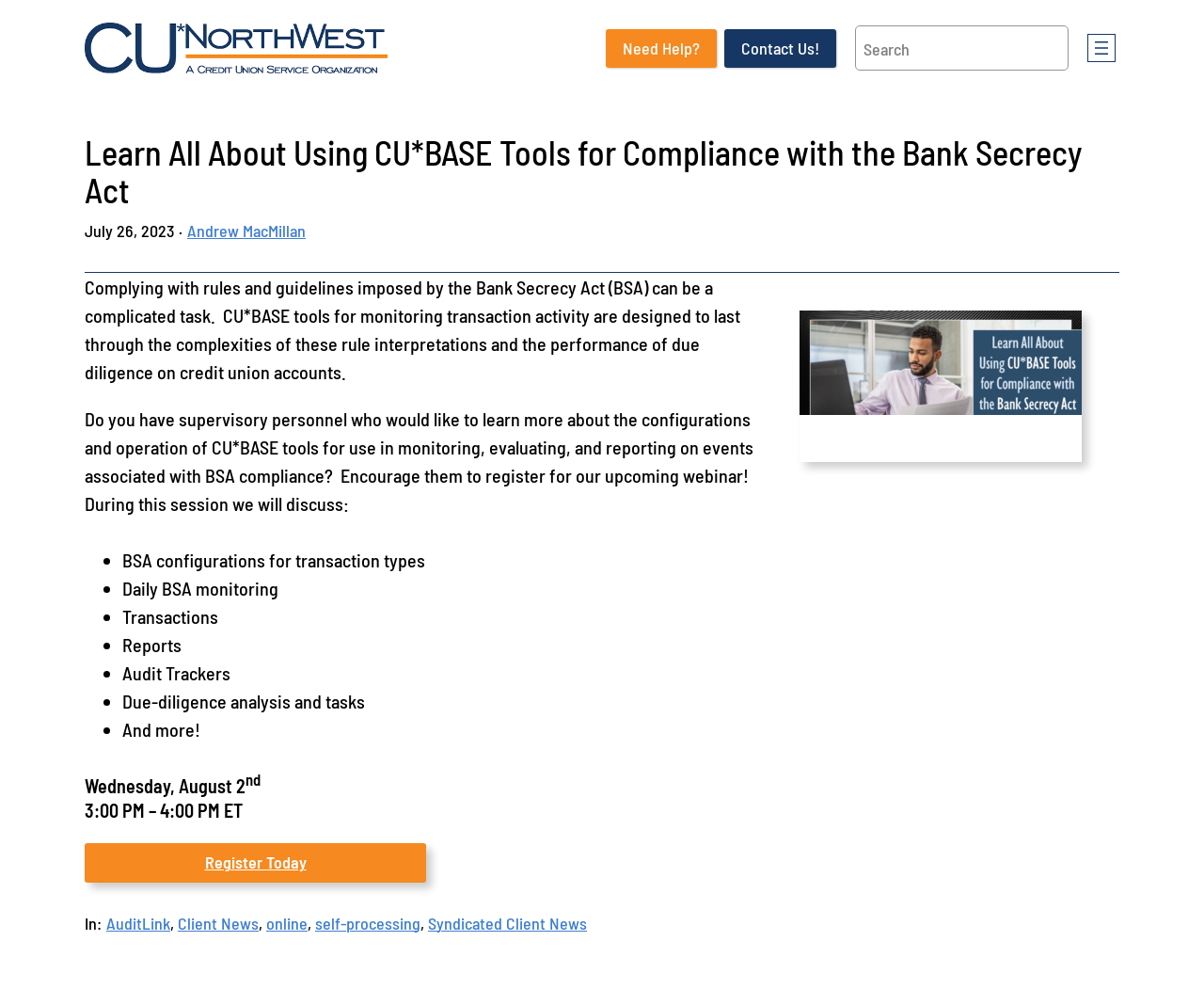Please find the bounding box coordinates of the section that needs to be clicked to achieve this instruction: "Call customer service".

None